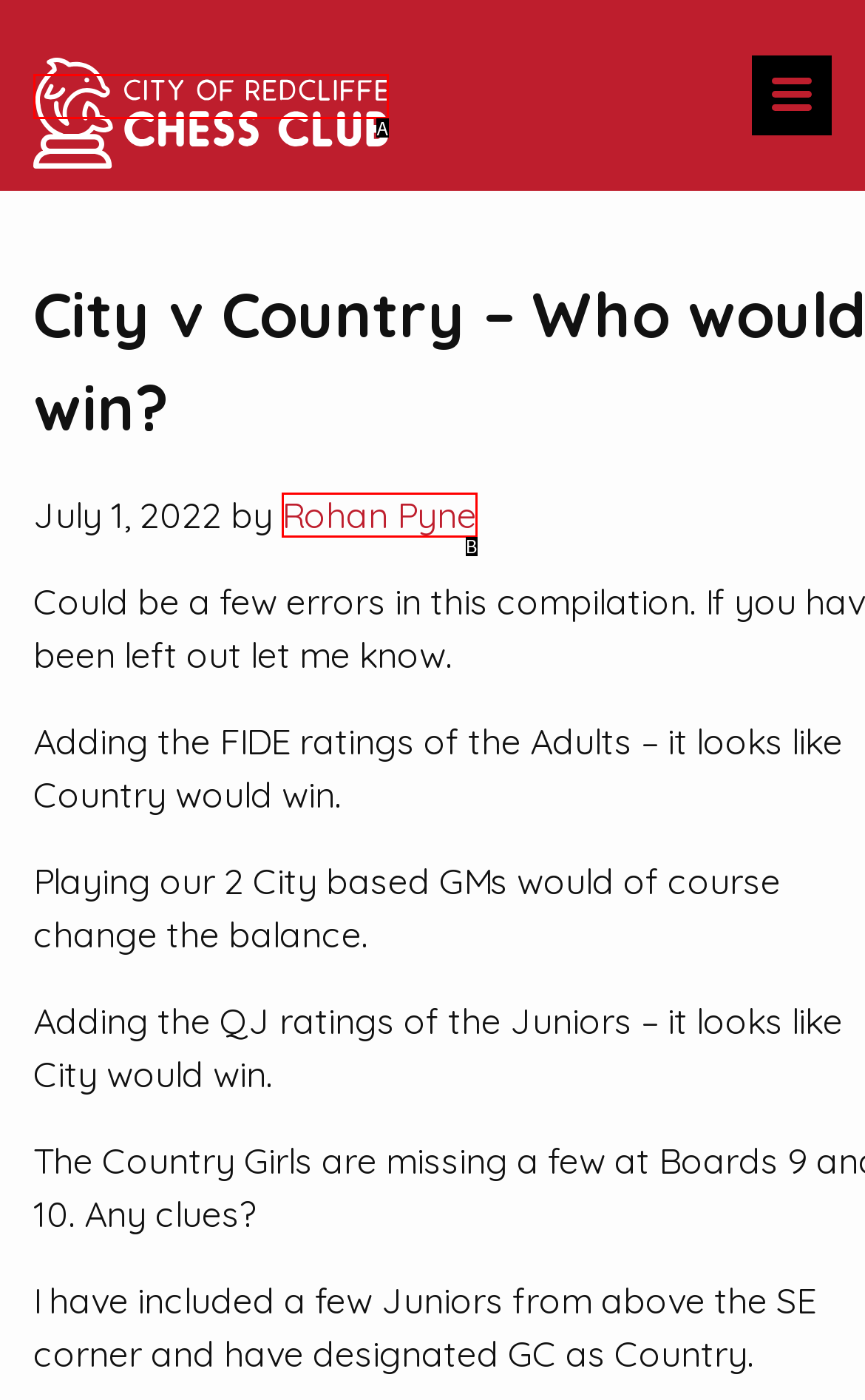From the options provided, determine which HTML element best fits the description: Rohan Pyne. Answer with the correct letter.

B